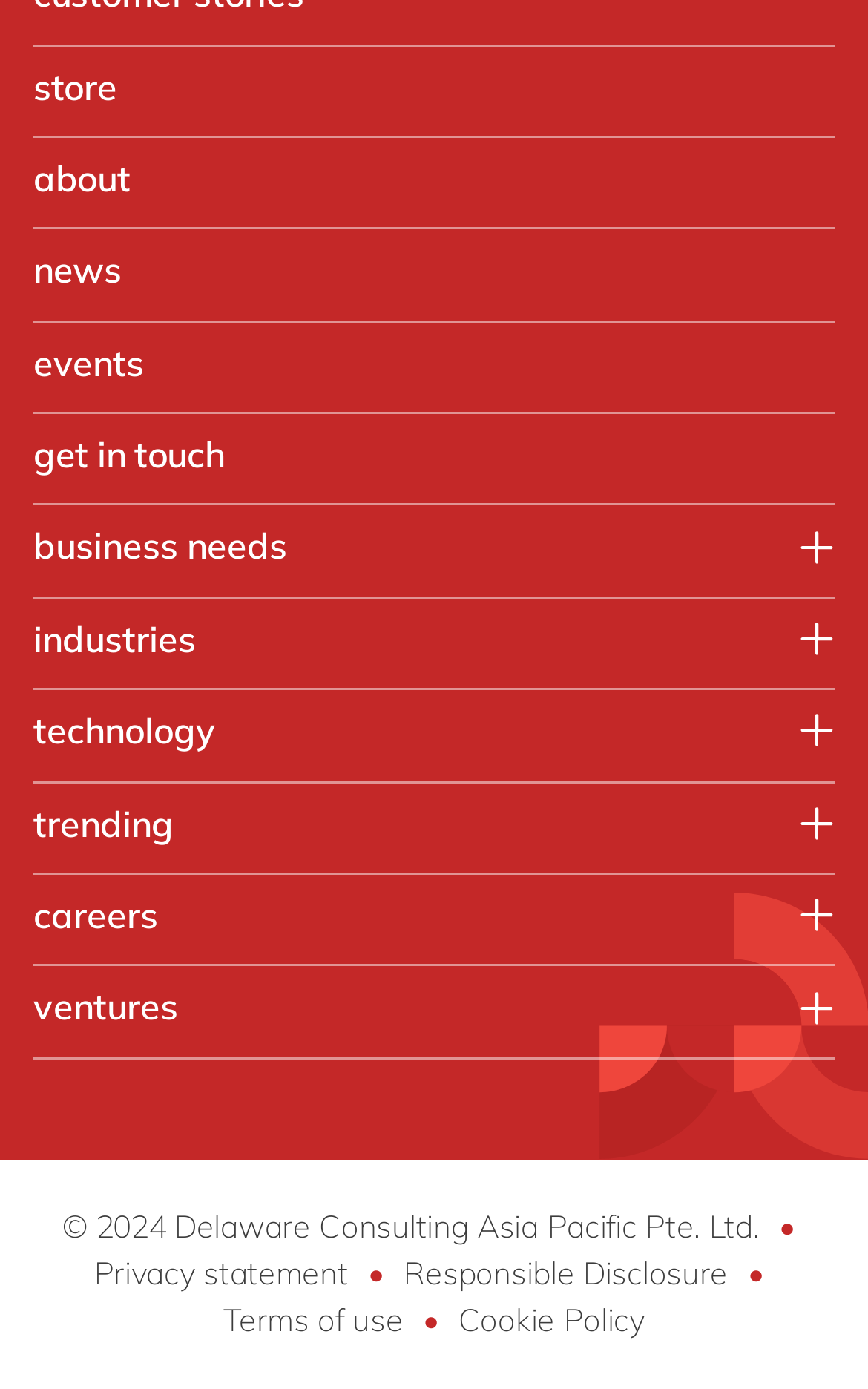Predict the bounding box coordinates of the UI element that matches this description: "how & who can apply". The coordinates should be in the format [left, top, right, bottom] with each value between 0 and 1.

[0.038, 0.796, 0.387, 0.838]